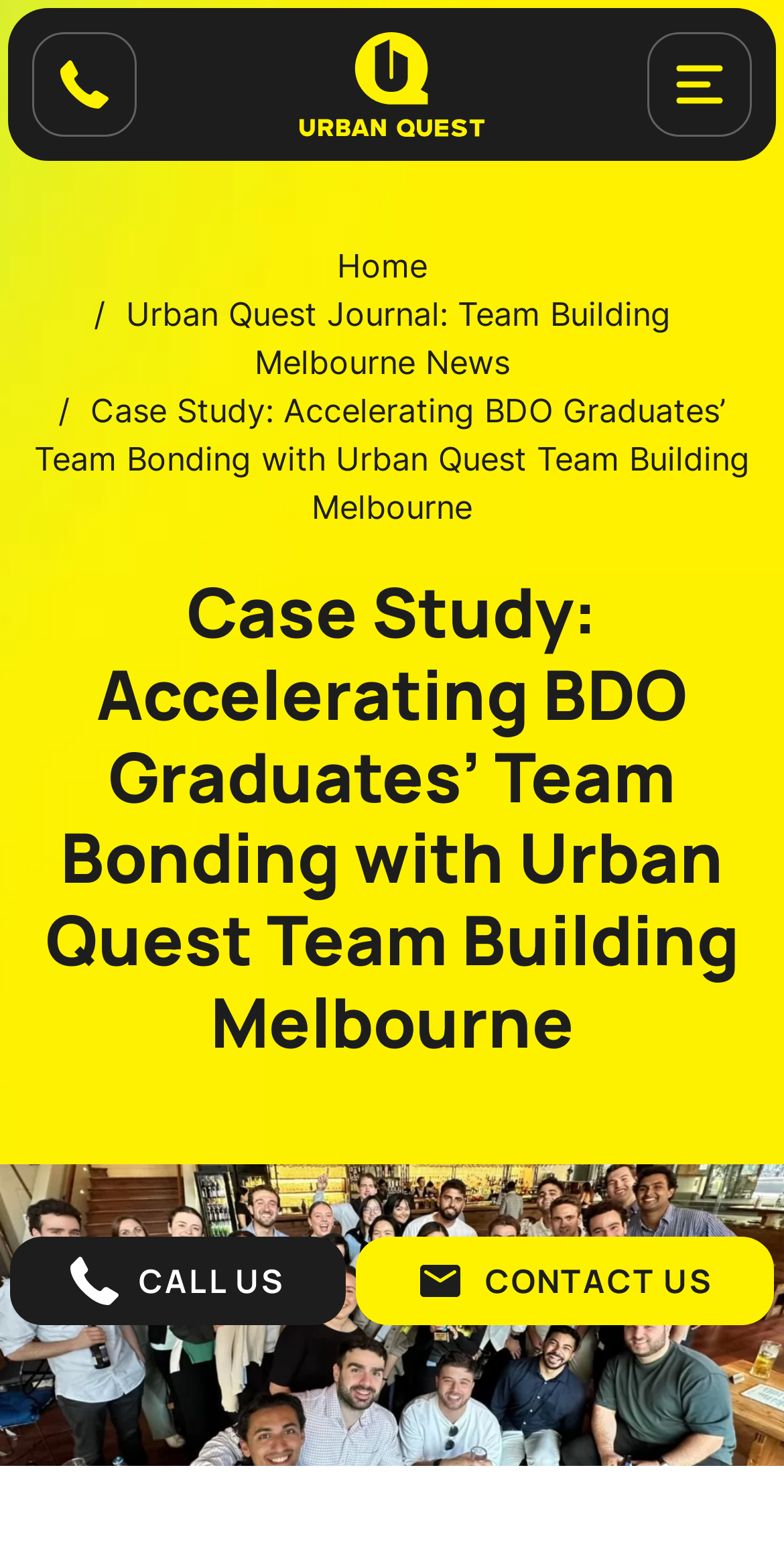What is the phone number to call?
From the image, provide a succinct answer in one word or a short phrase.

1300 656